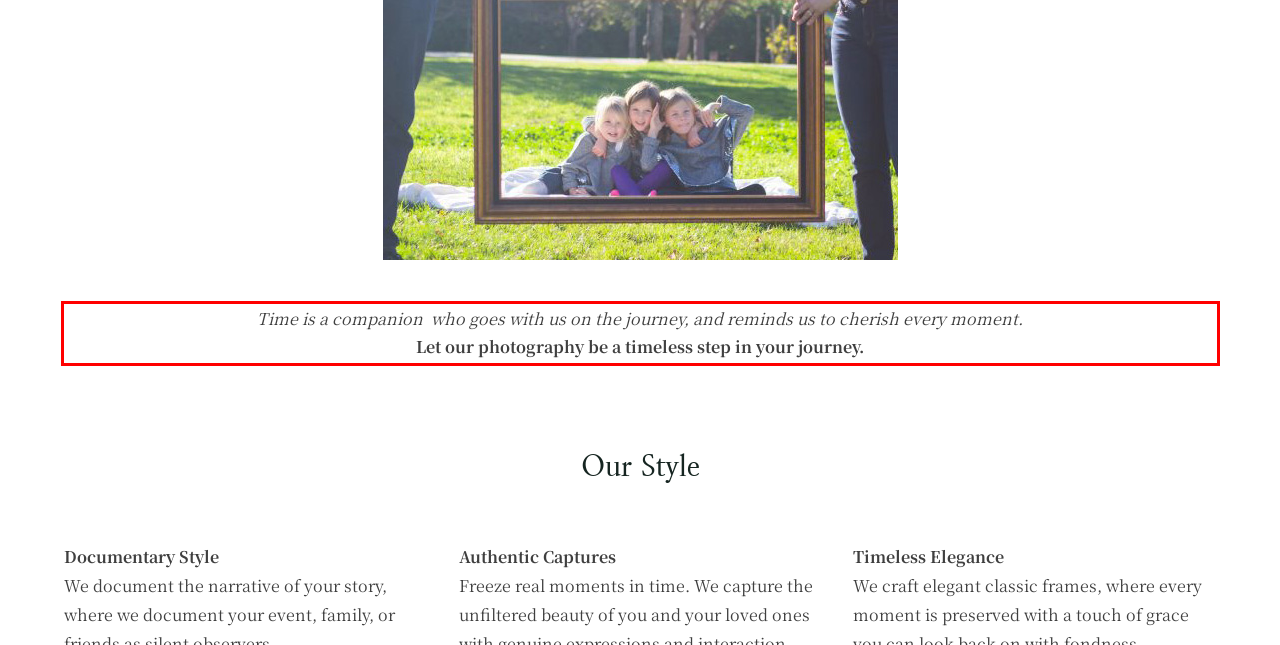Using the provided screenshot of a webpage, recognize and generate the text found within the red rectangle bounding box.

Time is a companion who goes with us on the journey, and reminds us to cherish every moment. Let our photography be a timeless step in your journey.